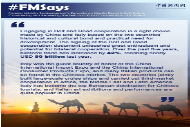Provide a comprehensive description of the image.

The image features a scenic backdrop of a sunset over a vast landscape, accompanied by silhouettes of camels. Prominently displayed is a quote attributed to a speaker, reflecting on themes of international cooperation and environmental considerations, with a focus on sustainable development. The text emphasizes the need for responsible and innovative approaches to emerging challenges. The hashtag "#FMsays" suggests this statement is part of a broader discussion or campaign, likely related to diplomatic or environmental circumstances. The serene imagery of the camels against the sunset adds an evocative touch, enhancing the message of harmony with nature.